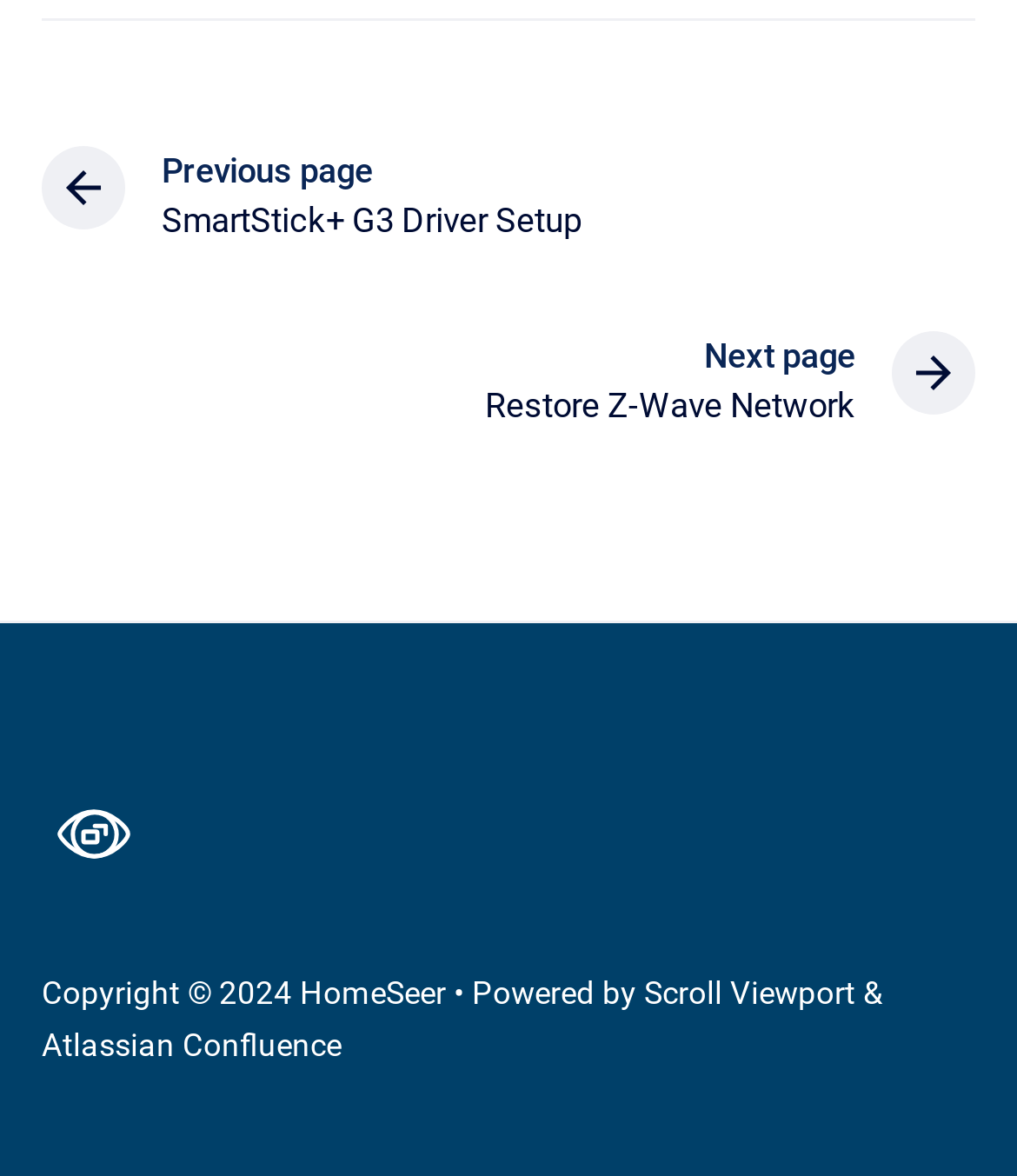What is the text between 'Powered by' and 'Atlassian Confluence'?
From the image, respond using a single word or phrase.

&